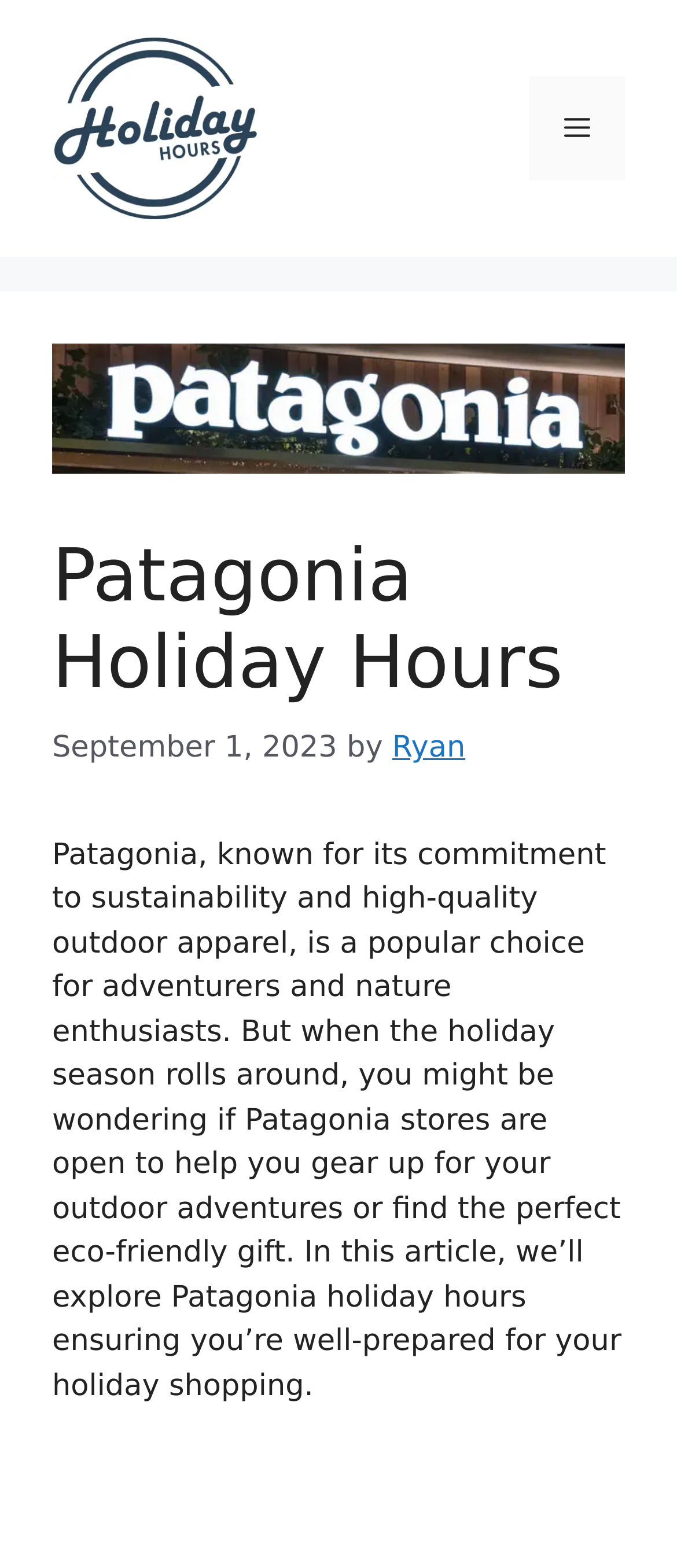What is the name of the store?
Answer with a single word or phrase by referring to the visual content.

Patagonia